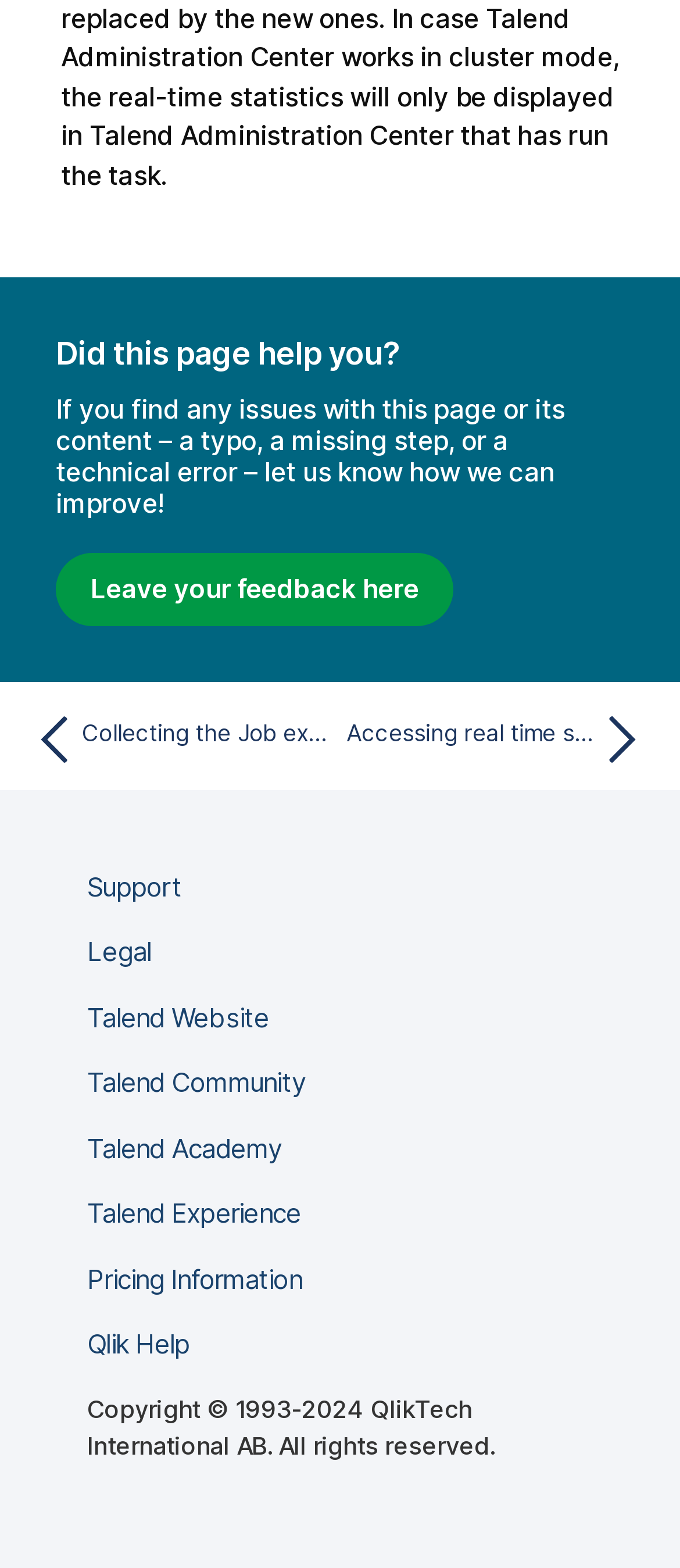What year was the copyright established?
Please give a detailed and thorough answer to the question, covering all relevant points.

The year the copyright was established can be found at the bottom of the webpage, where it is written in a static text element 'Copyright © 1993-2024 QlikTech International AB. All rights reserved'.